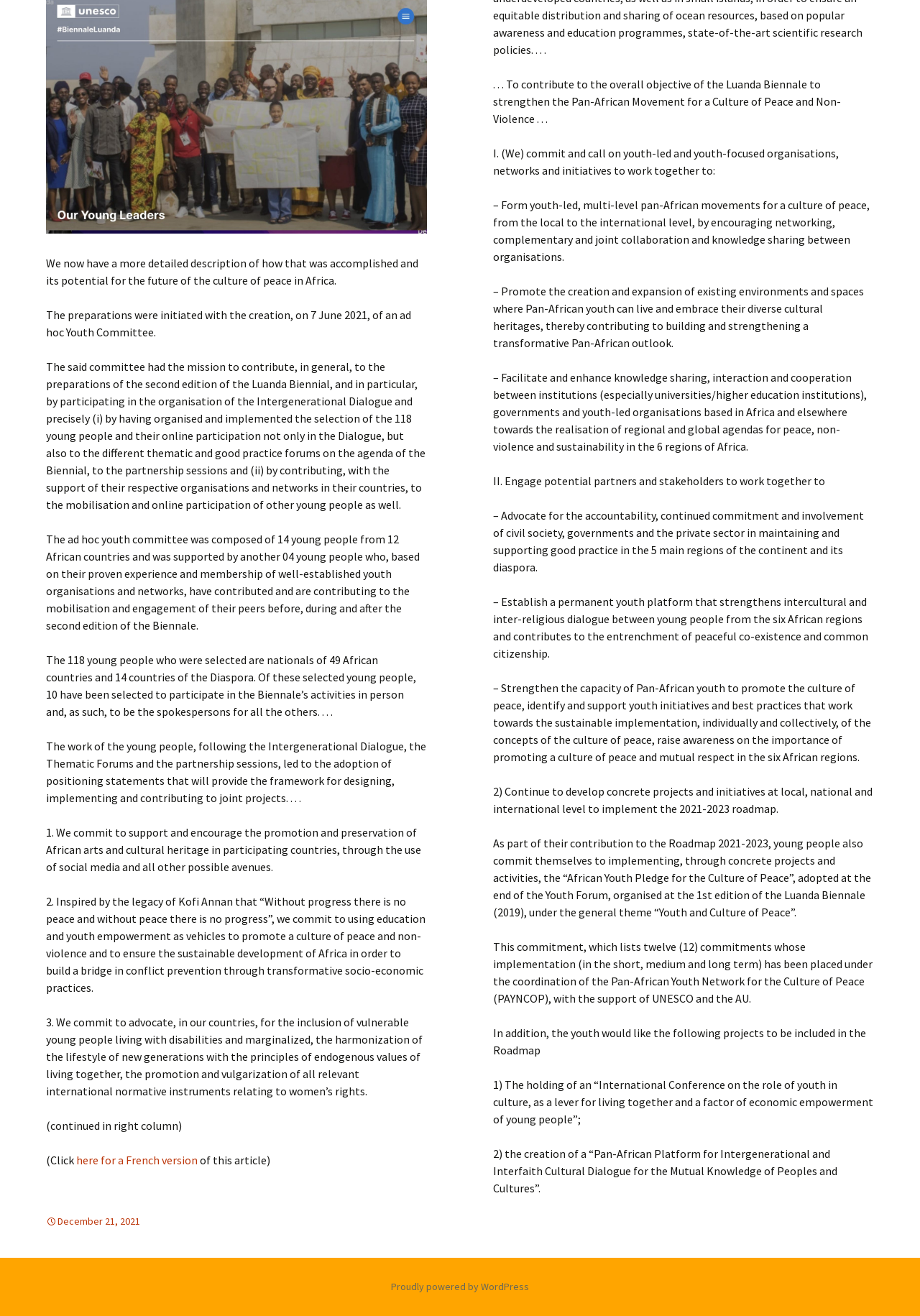Find the coordinates for the bounding box of the element with this description: "Proudly powered by WordPress".

[0.425, 0.973, 0.575, 0.983]